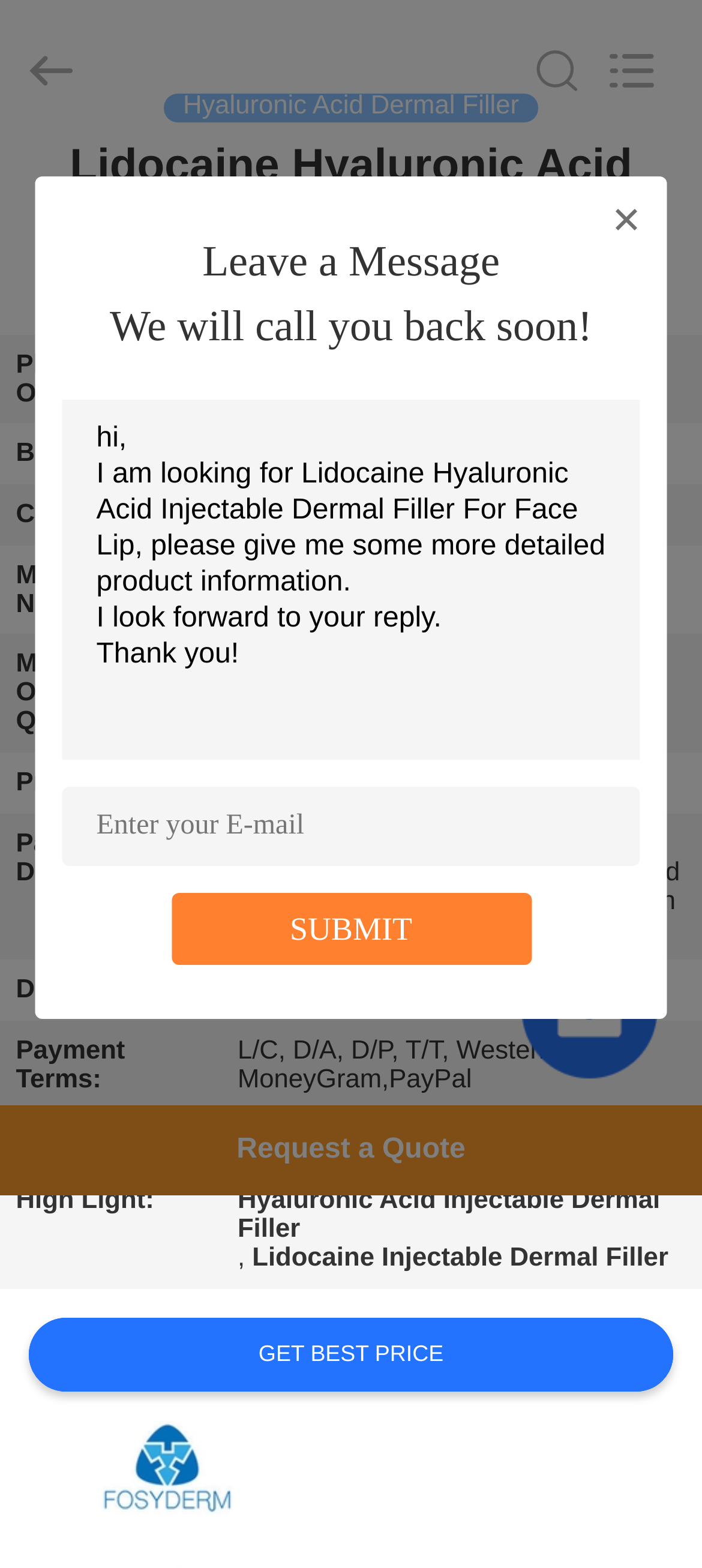Locate the bounding box coordinates of the clickable area to execute the instruction: "Request a quote". Provide the coordinates as four float numbers between 0 and 1, represented as [left, top, right, bottom].

[0.744, 0.679, 0.936, 0.69]